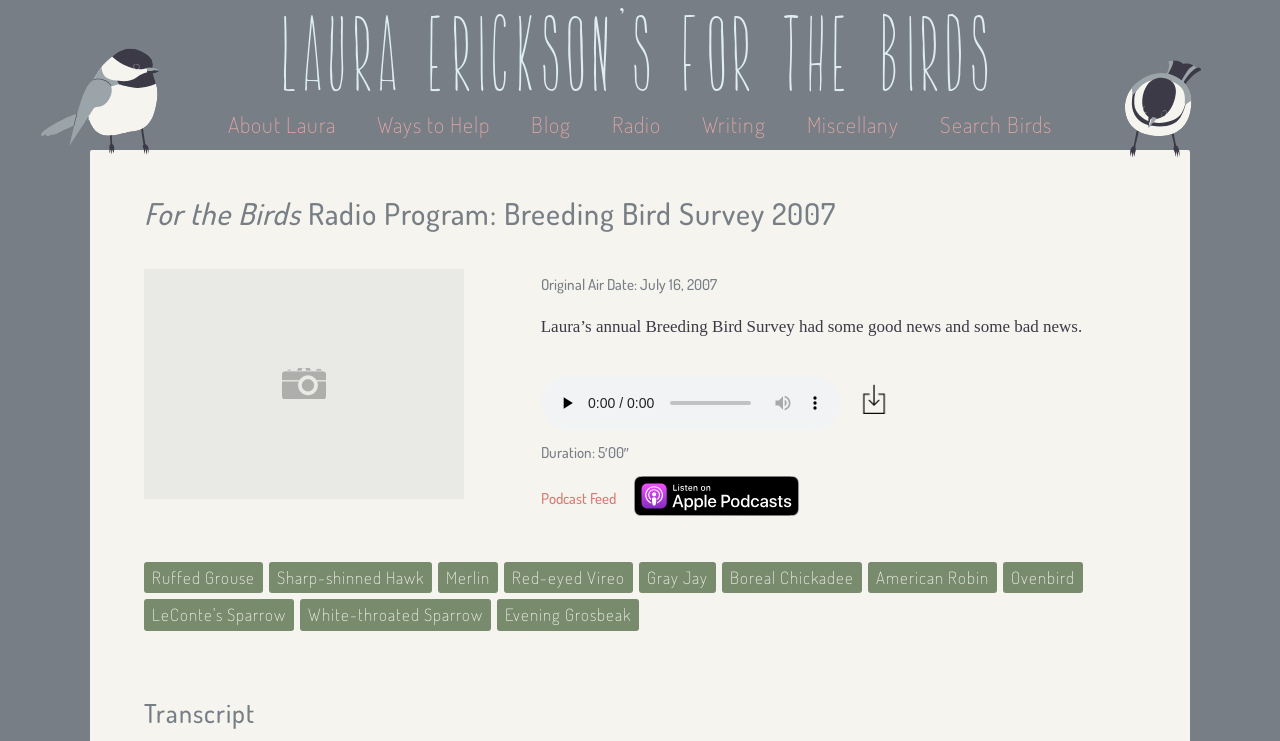Determine the coordinates of the bounding box for the clickable area needed to execute this instruction: "learn about Ruffed Grouse".

[0.112, 0.758, 0.205, 0.8]